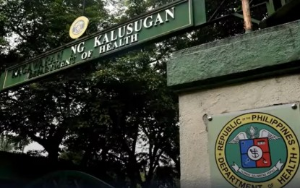Please answer the following question using a single word or phrase: What is represented by the emblem below the sign?

Republic of the Philippines